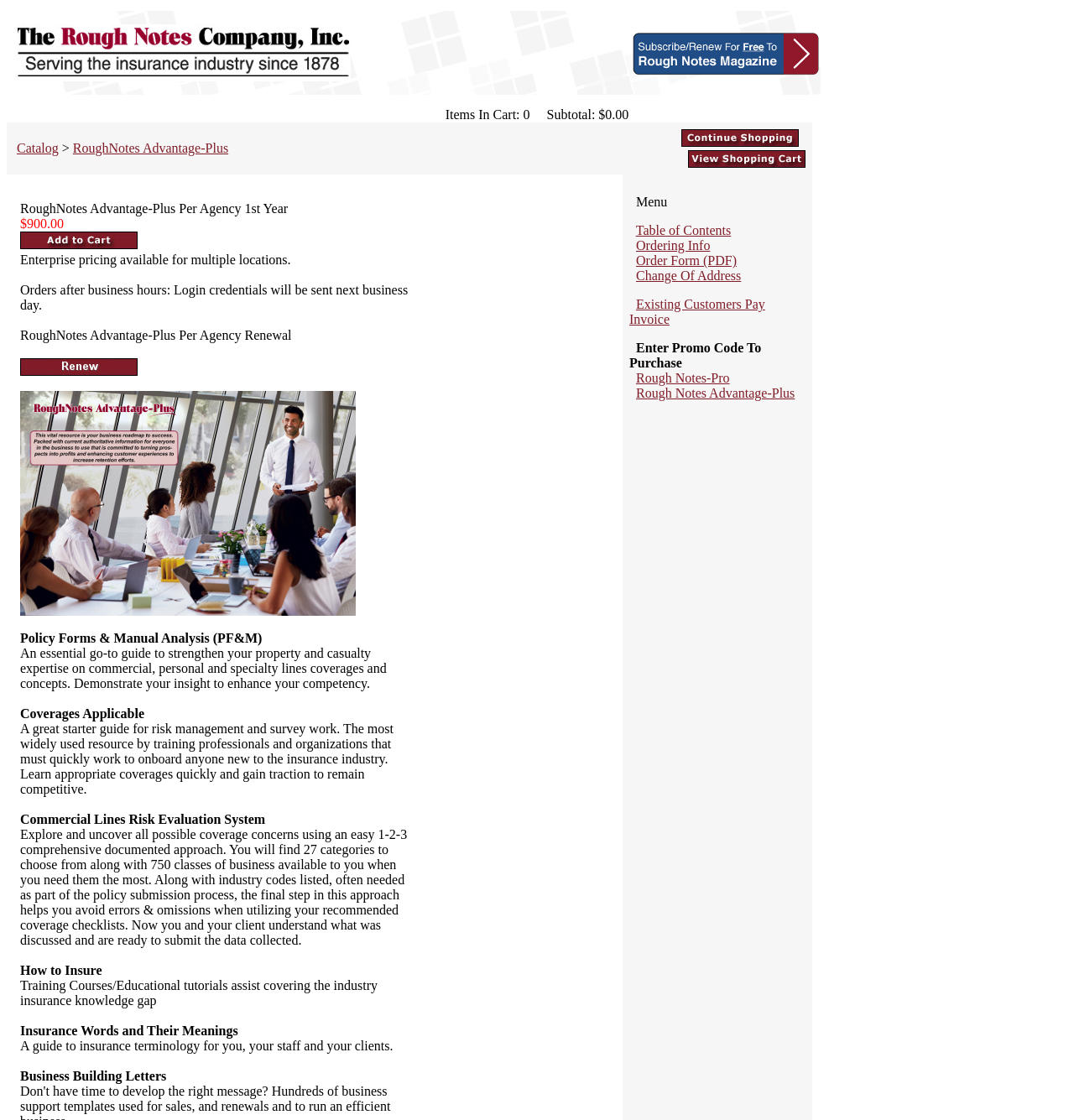Summarize the webpage with intricate details.

The webpage is about RoughNotes Advantage-Plus, a product offered by The Rough Notes Company. At the top, there is an iframe taking up most of the width, with a static text element displaying "Items In Cart: 0  Subtotal: $0.00" to the right of it. Below this, there is a layout table row with two cells. The left cell contains a breadcrumb navigation with links to "Catalog" and "RoughNotes Advantage-Plus". The right cell contains two links, each with an accompanying image.

Below the table row, there is a section dedicated to the product description. It starts with a heading "RoughNotes Advantage-Plus Per Agency Renewal" followed by a brief description. There are several sections that follow, each describing a different aspect of the product, including "Policy Forms & Manual Analysis (PF&M)", "Coverages Applicable", "Commercial Lines Risk Evaluation System", "How to Insure", "Insurance Words and Their Meanings", and "Business Building Letters". Each section has a brief description and some of them have additional links or images.

To the right of the product description, there are several links and buttons, including "Table of Contents", "Ordering Info", "Order Form (PDF)", "Change Of Address", "Existing Customers Pay Invoice", and "Enter Promo Code To Purchase". There are also links to "Rough Notes-Pro" and "Rough Notes Advantage-Plus" at the bottom.